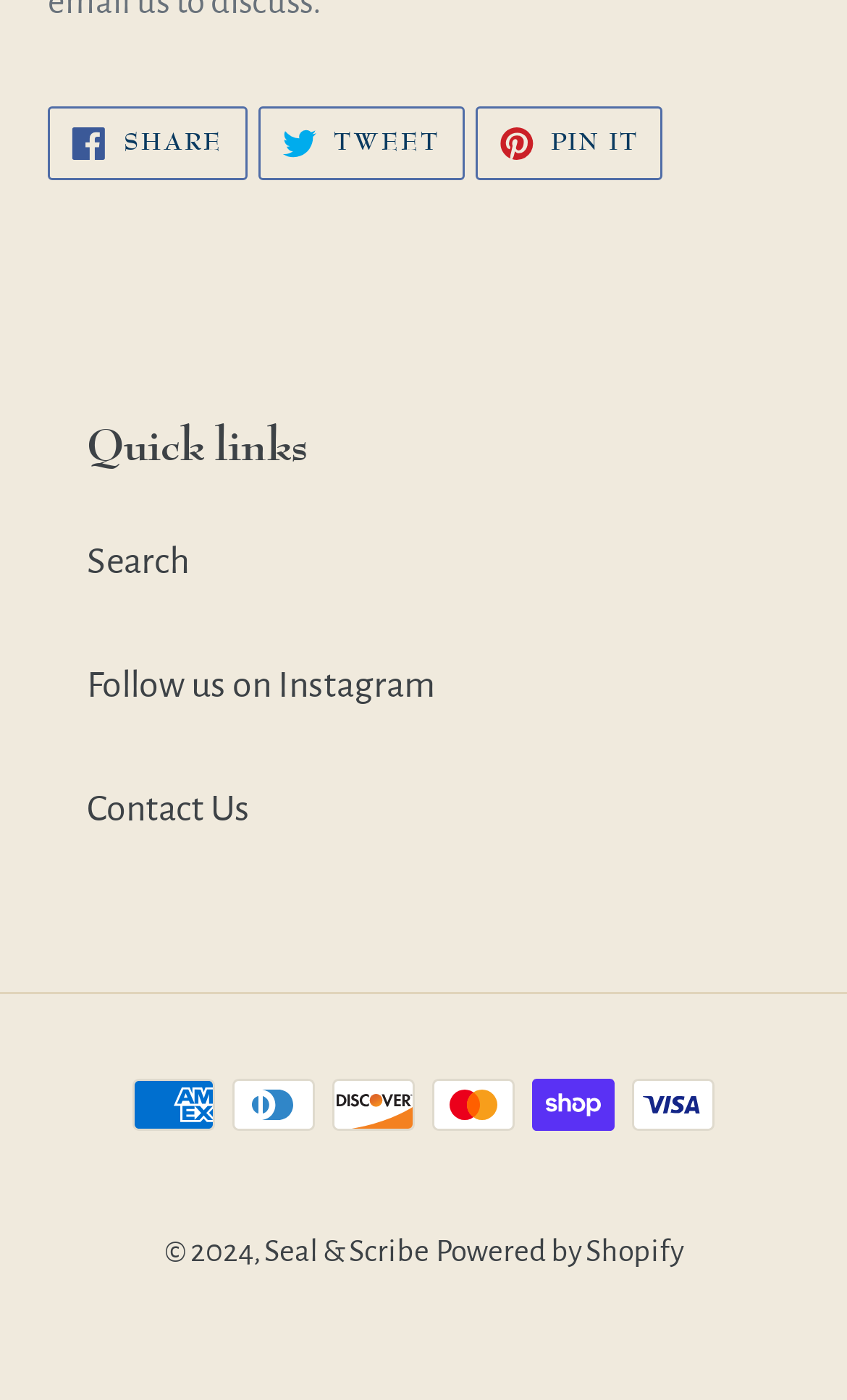Please give the bounding box coordinates of the area that should be clicked to fulfill the following instruction: "Follow us on Instagram". The coordinates should be in the format of four float numbers from 0 to 1, i.e., [left, top, right, bottom].

[0.103, 0.477, 0.513, 0.505]